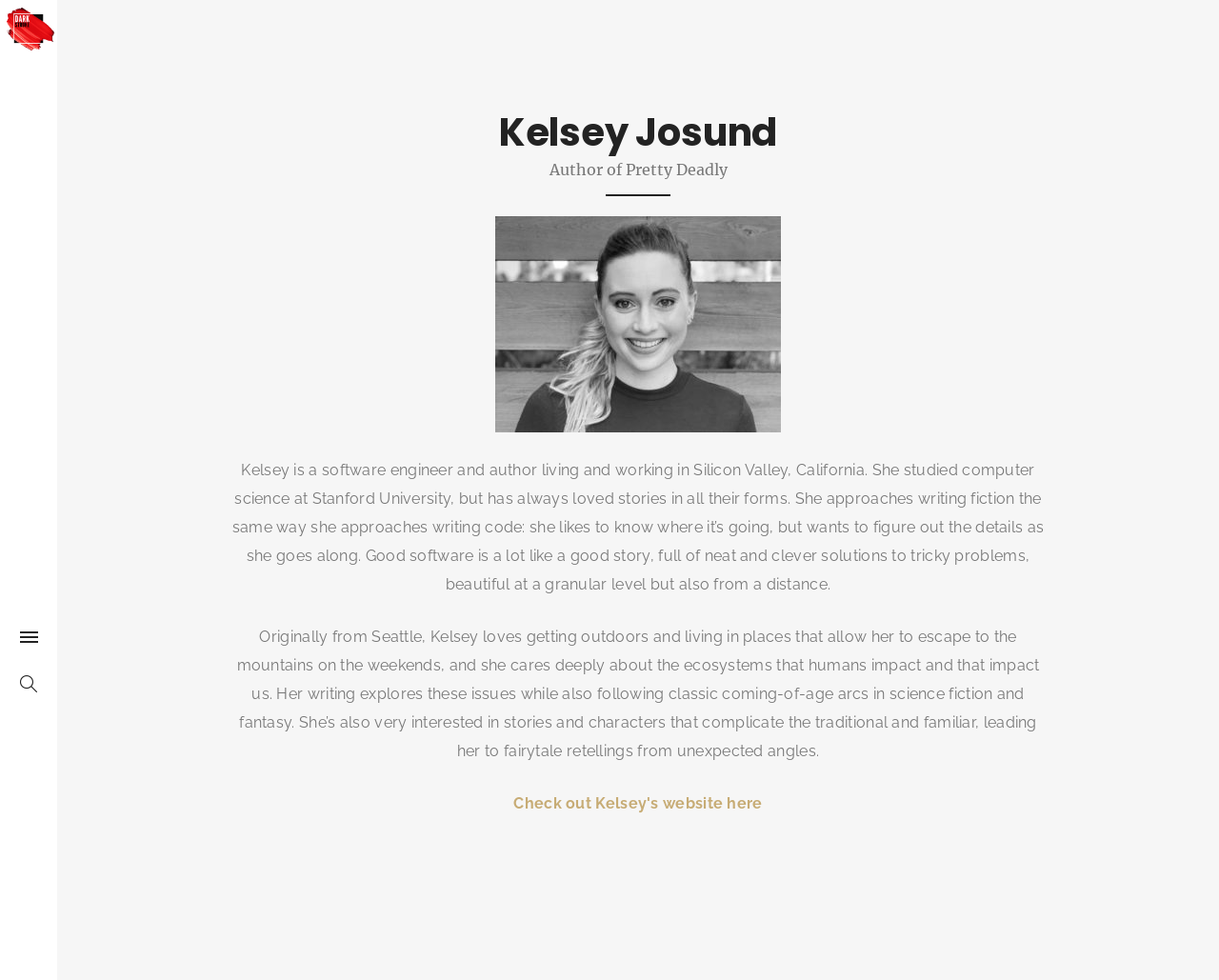Based on the image, please elaborate on the answer to the following question:
What is the author's profession?

I determined the answer by reading the text that describes the author, Kelsey Josund, which states that 'Kelsey is a software engineer and author living and working in Silicon Valley, California.'